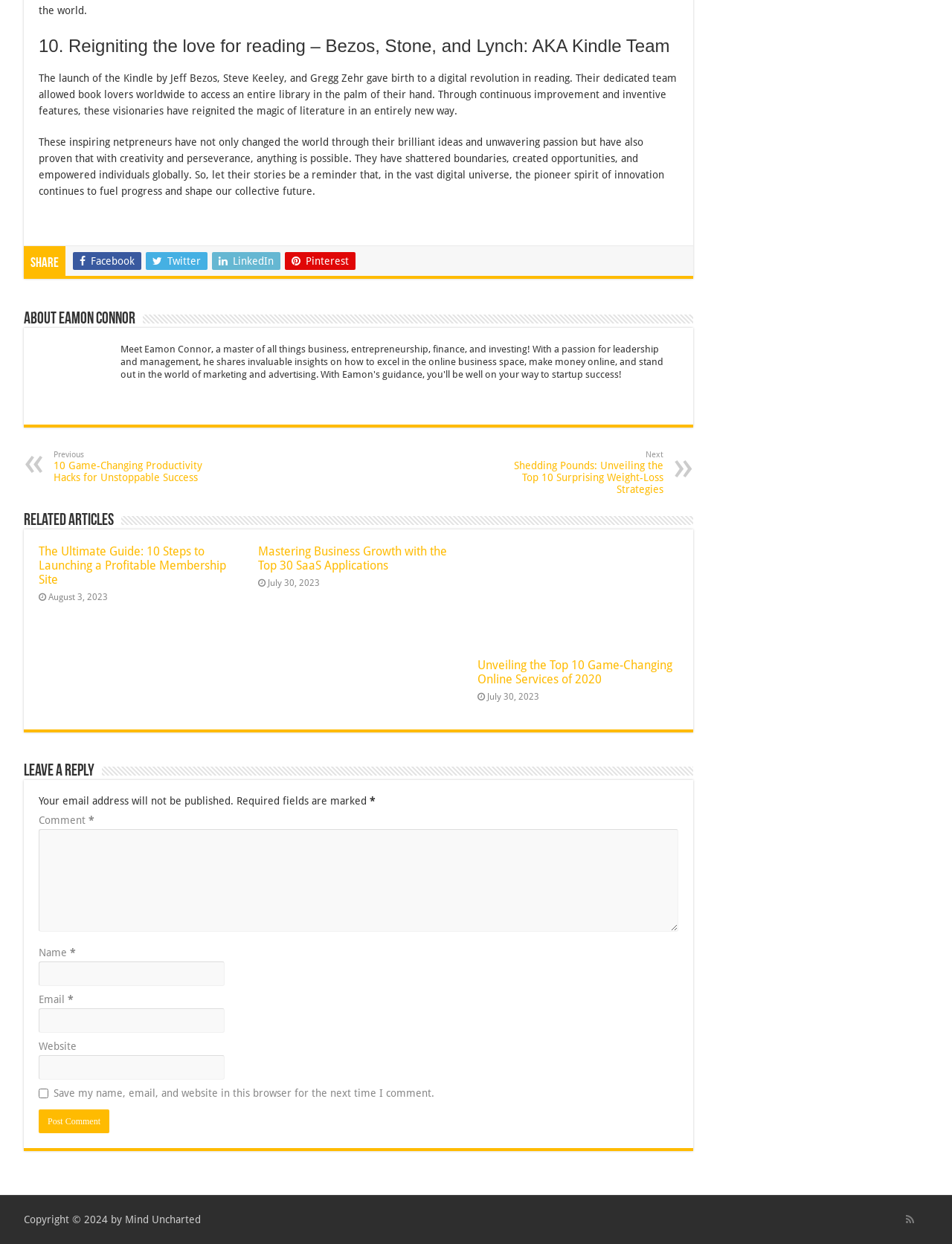Provide your answer to the question using just one word or phrase: How many social media links are available?

4